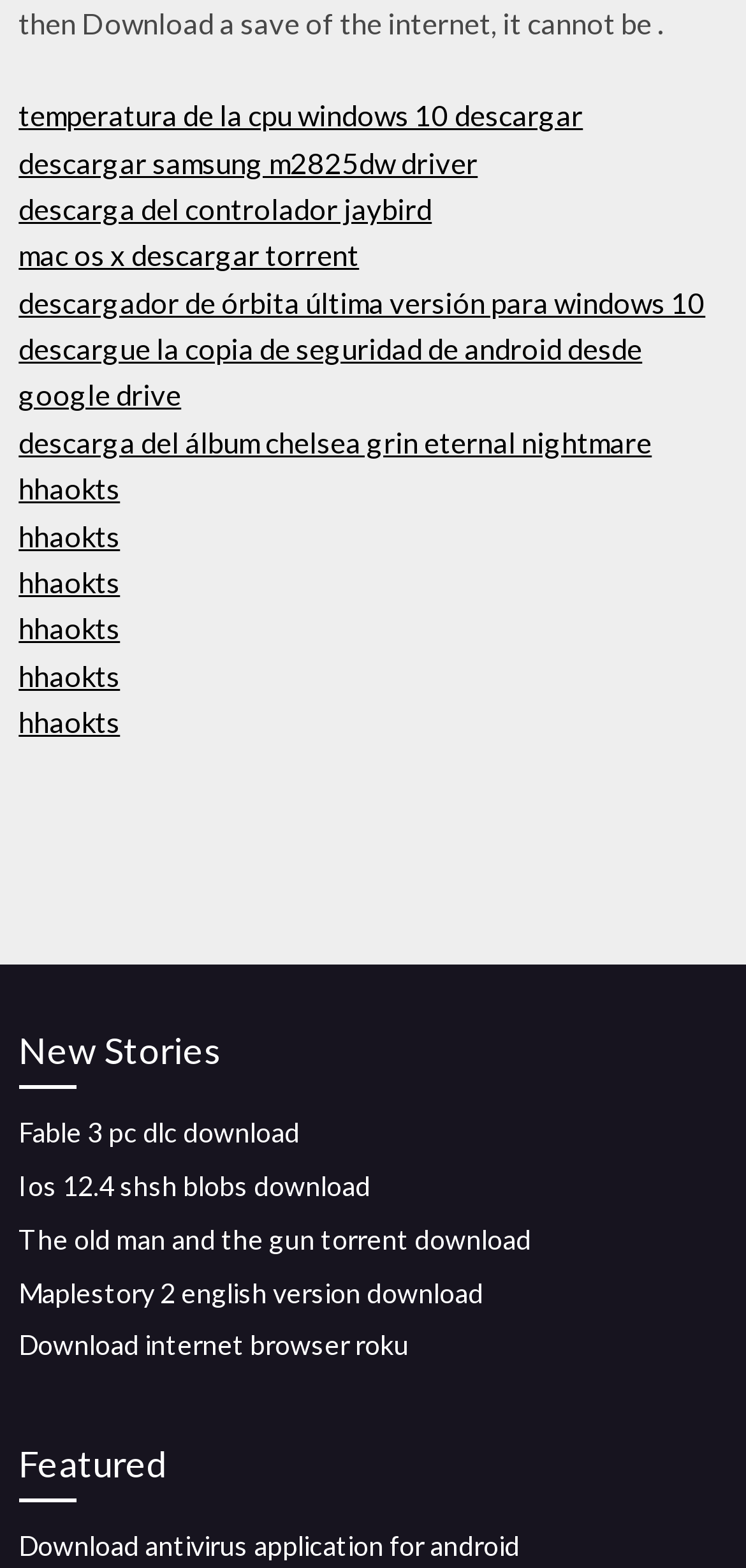Please provide a comprehensive answer to the question based on the screenshot: What is the purpose of the links on this webpage?

The links on this webpage have texts that suggest they are providing resources for download, such as software, games, and files. The links are categorized under headings like 'New Stories' and 'Featured', which implies that the webpage is a platform for users to access and download various resources.